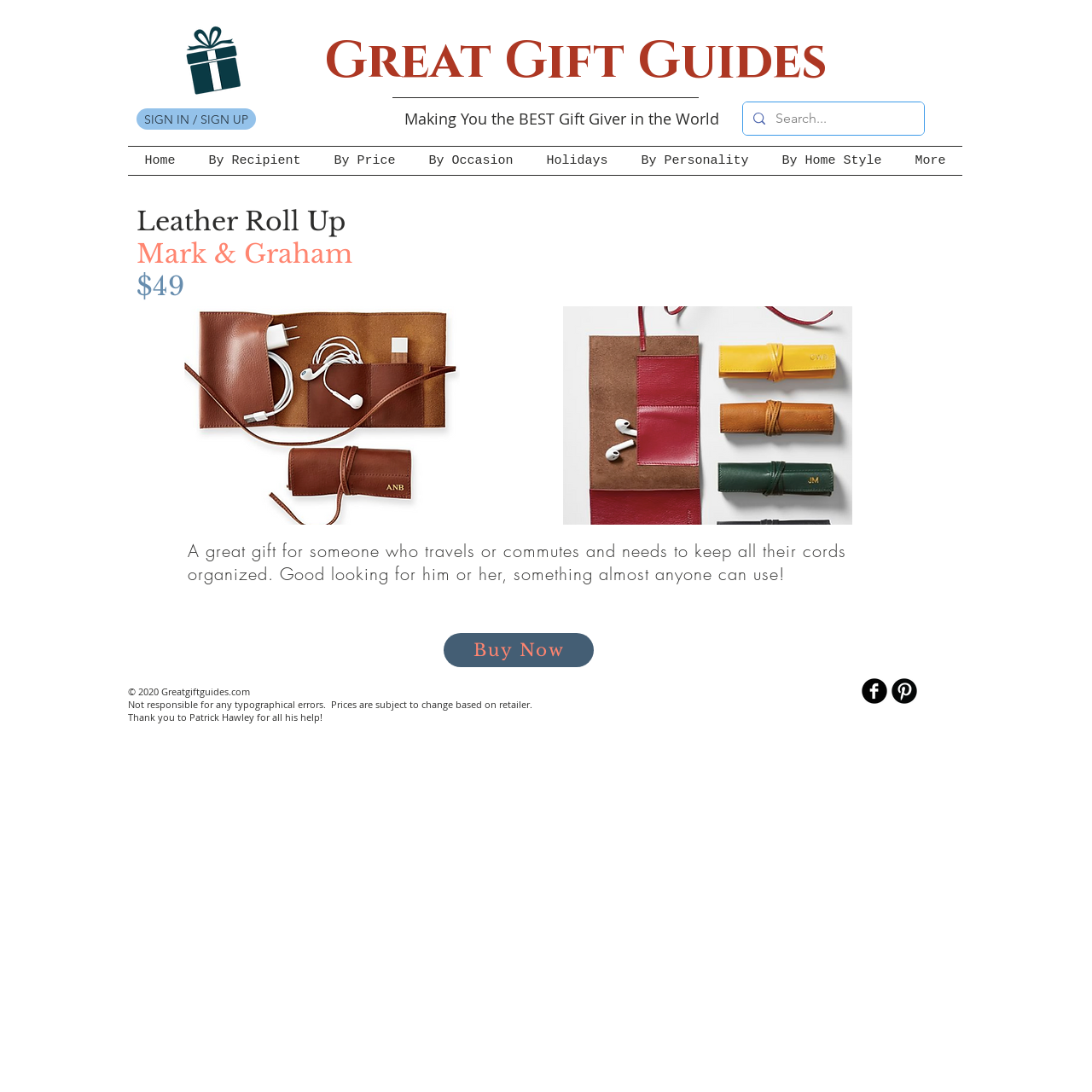Locate the bounding box coordinates of the area you need to click to fulfill this instruction: 'Visit the Home page'. The coordinates must be in the form of four float numbers ranging from 0 to 1: [left, top, right, bottom].

[0.117, 0.135, 0.176, 0.16]